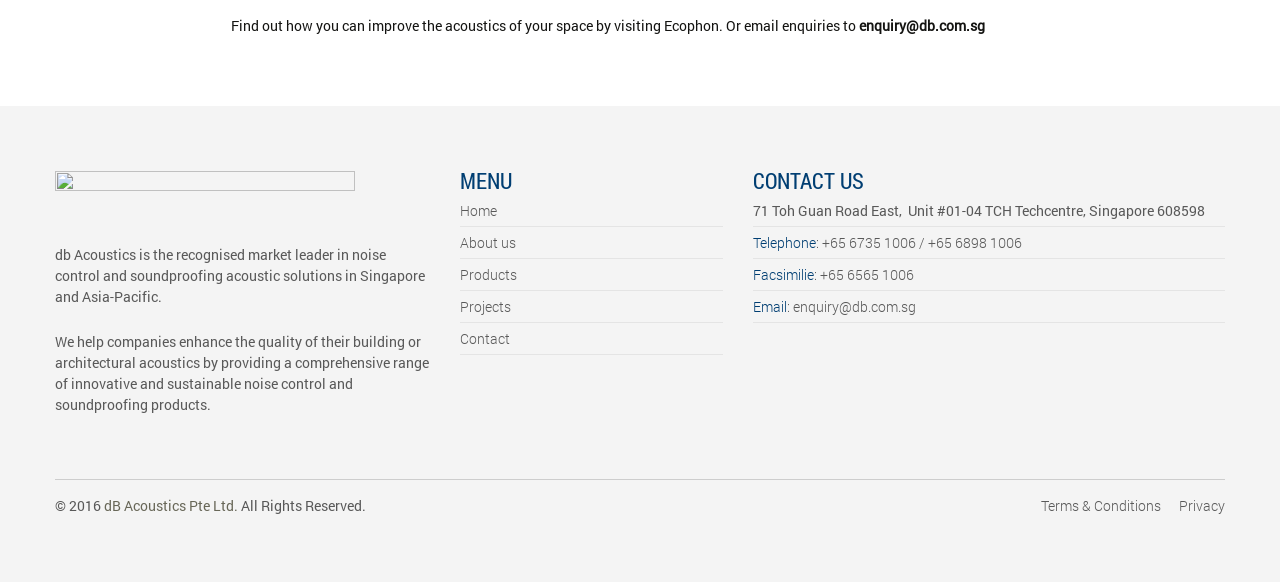Show the bounding box coordinates of the region that should be clicked to follow the instruction: "contact via email."

[0.614, 0.51, 0.715, 0.543]